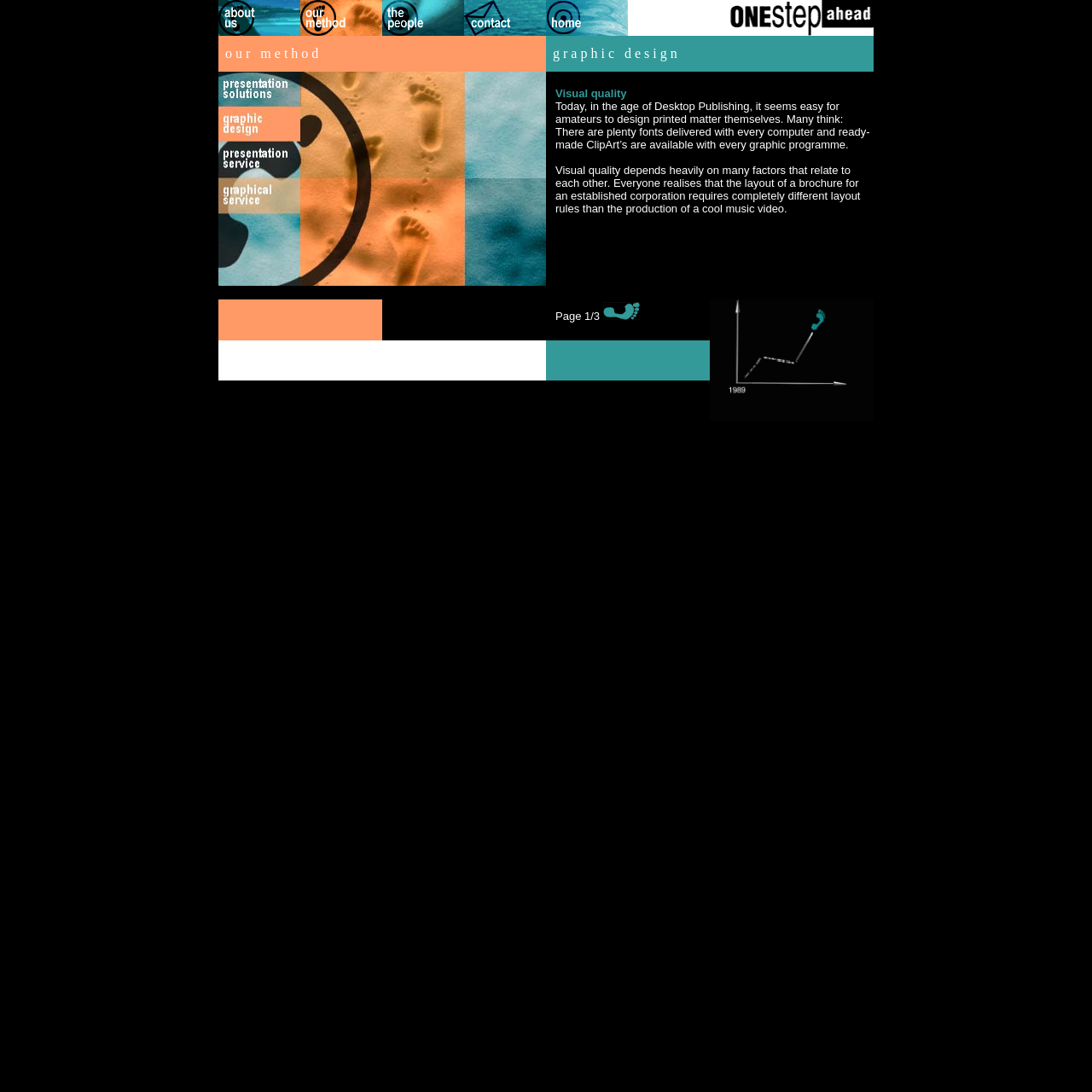Identify the bounding box coordinates of the region that should be clicked to execute the following instruction: "read about visual quality".

[0.509, 0.091, 0.797, 0.138]